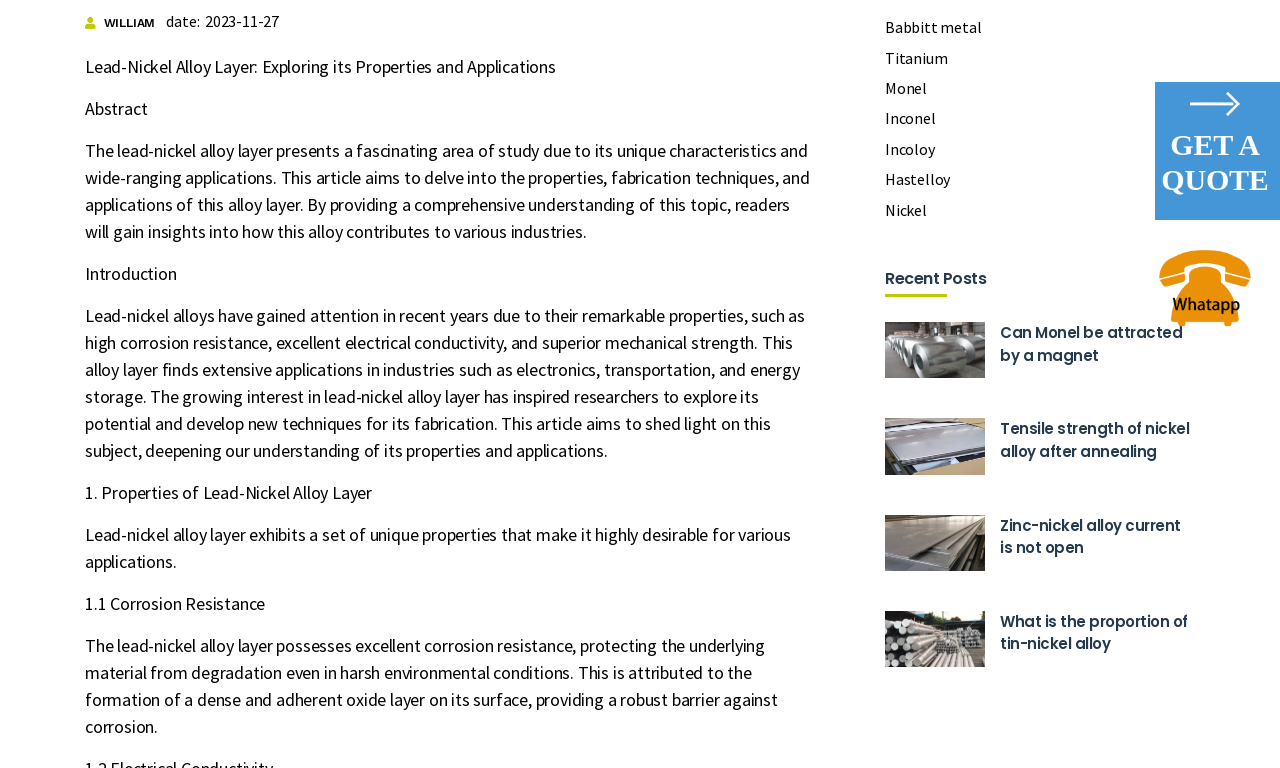Determine the bounding box for the described HTML element: "Hastelloy". Ensure the coordinates are four float numbers between 0 and 1 in the format [left, top, right, bottom].

[0.691, 0.22, 0.742, 0.246]